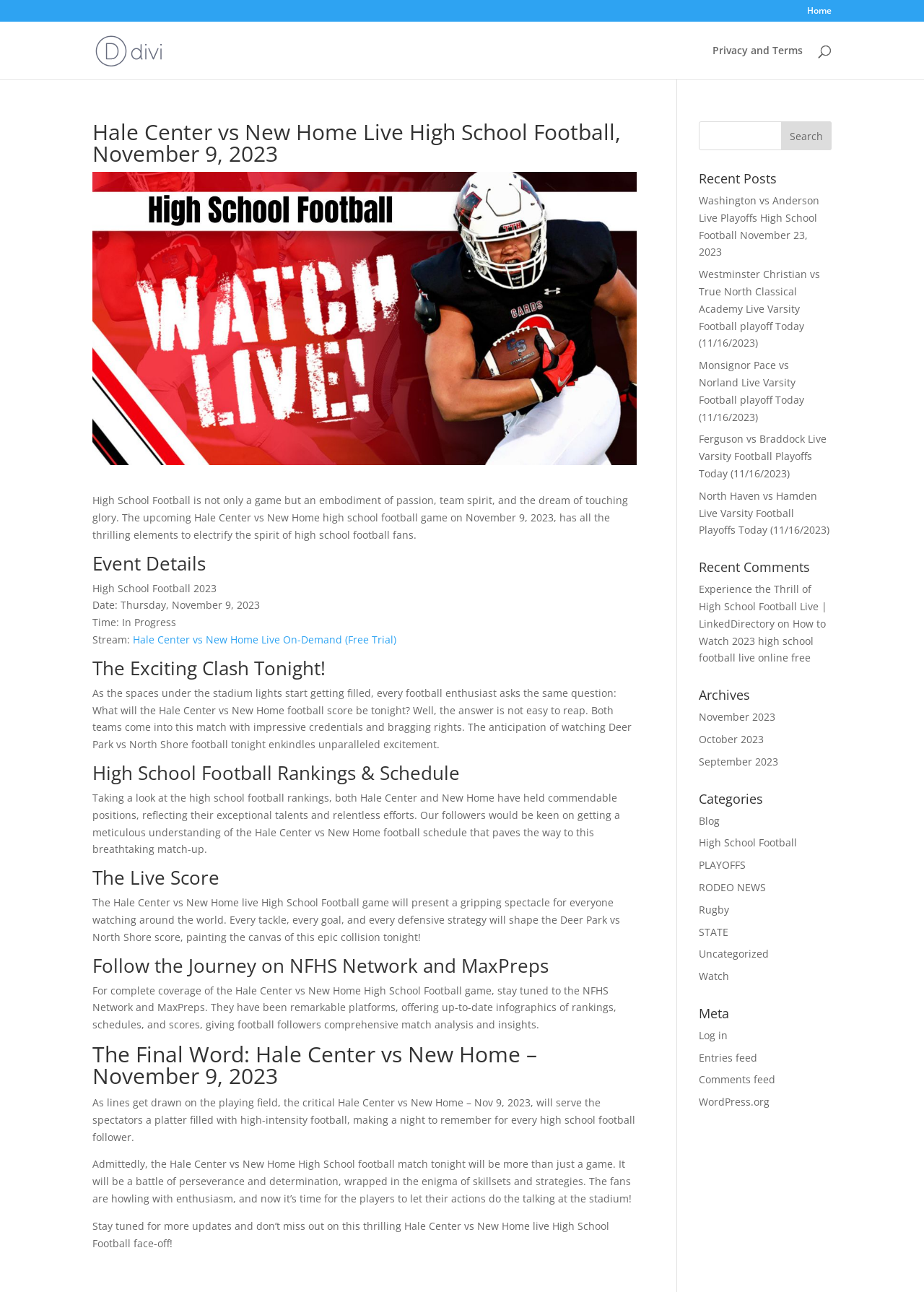Write a detailed summary of the webpage, including text, images, and layout.

This webpage is about high school football, specifically the upcoming game between Hale Center and New Home on November 9, 2023. At the top of the page, there are several links, including "Home", "USA Sports Zone", and "Privacy and Terms". Below these links, there is a search bar with a search box and a "Search" button.

The main content of the page is divided into several sections. The first section has a heading "Hale Center vs New Home Live High School Football, November 9, 2023" and features an image related to high school football. Below the image, there is a paragraph of text that describes the excitement and anticipation surrounding the upcoming game.

The next section is titled "Event Details" and provides information about the game, including the date, time, and streaming details. This section also includes a link to watch the game live.

The following sections are titled "The Exciting Clash Tonight!", "High School Football Rankings & Schedule", "The Live Score", and "Follow the Journey on NFHS Network and MaxPreps". These sections provide more information about the game, including the teams' rankings and schedules, and offer insights into the match-up.

The final sections of the page are titled "The Final Word: Hale Center vs New Home – November 9, 2023" and feature more text about the game, including the importance of perseverance and determination. There is also a call to action to stay tuned for more updates and not to miss the thrilling game.

On the right side of the page, there are several sections, including "Recent Posts", "Recent Comments", "Archives", "Categories", and "Meta". These sections provide links to other articles, comments, and categories related to high school football, as well as login and feed links.